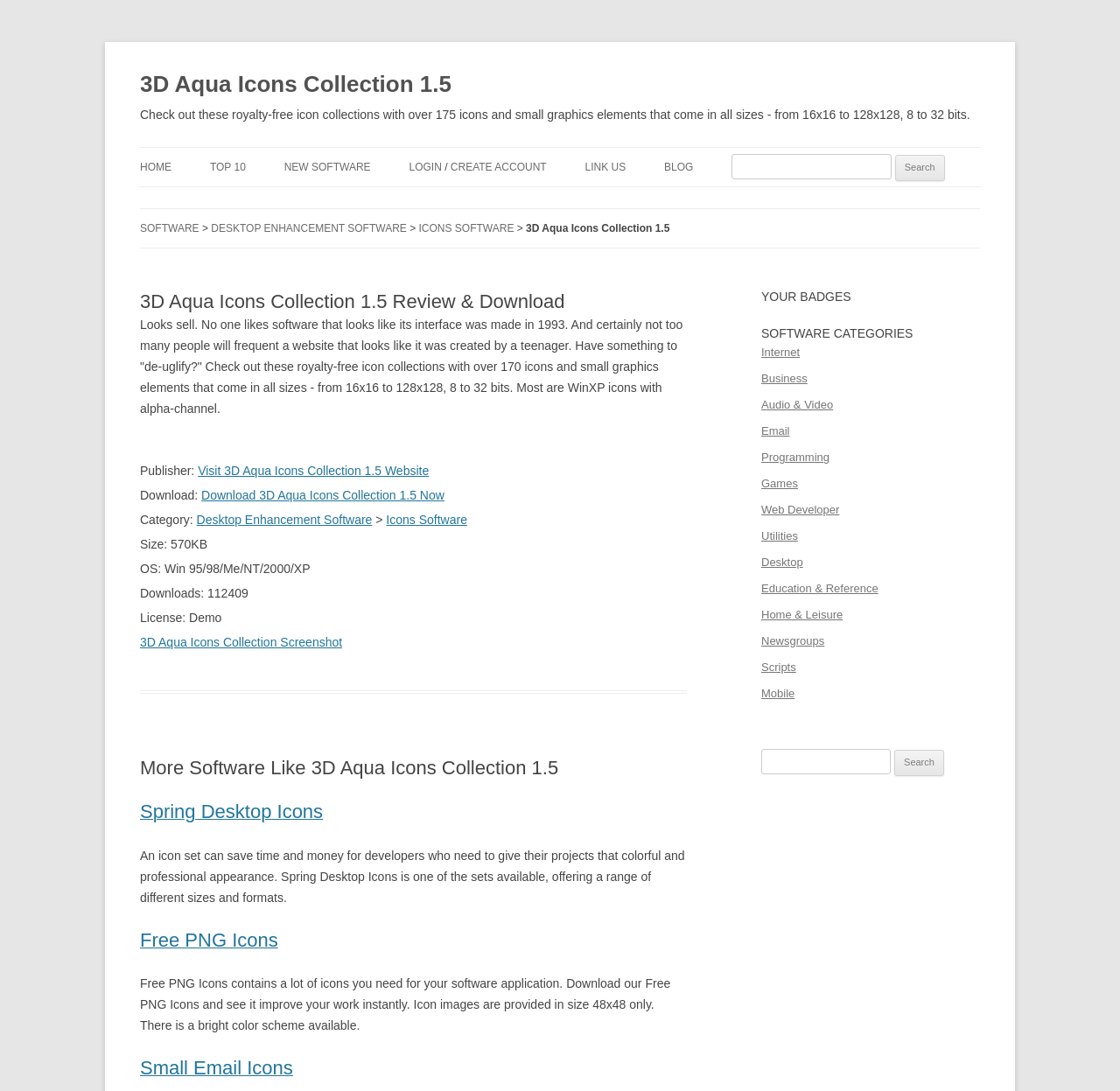Pinpoint the bounding box coordinates of the clickable area needed to execute the instruction: "View Spring Desktop Icons". The coordinates should be specified as four float numbers between 0 and 1, i.e., [left, top, right, bottom].

[0.125, 0.74, 0.288, 0.752]